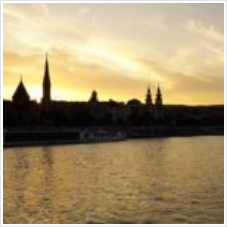Answer the question below with a single word or a brief phrase: 
What type of buildings are likely along the shoreline?

Churches or government edifices